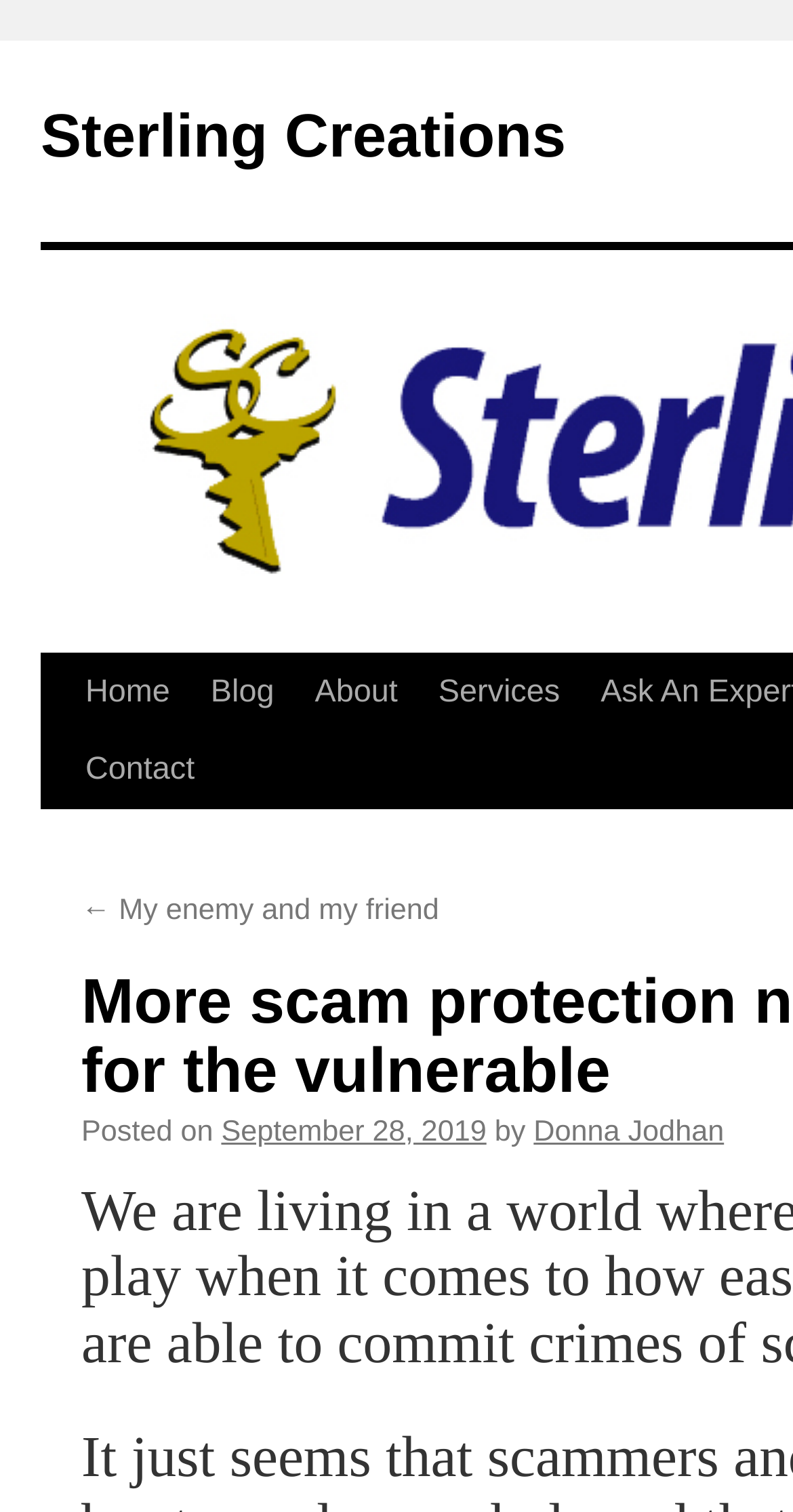Extract the primary headline from the webpage and present its text.

More scam protection needed – especially for the vulnerable